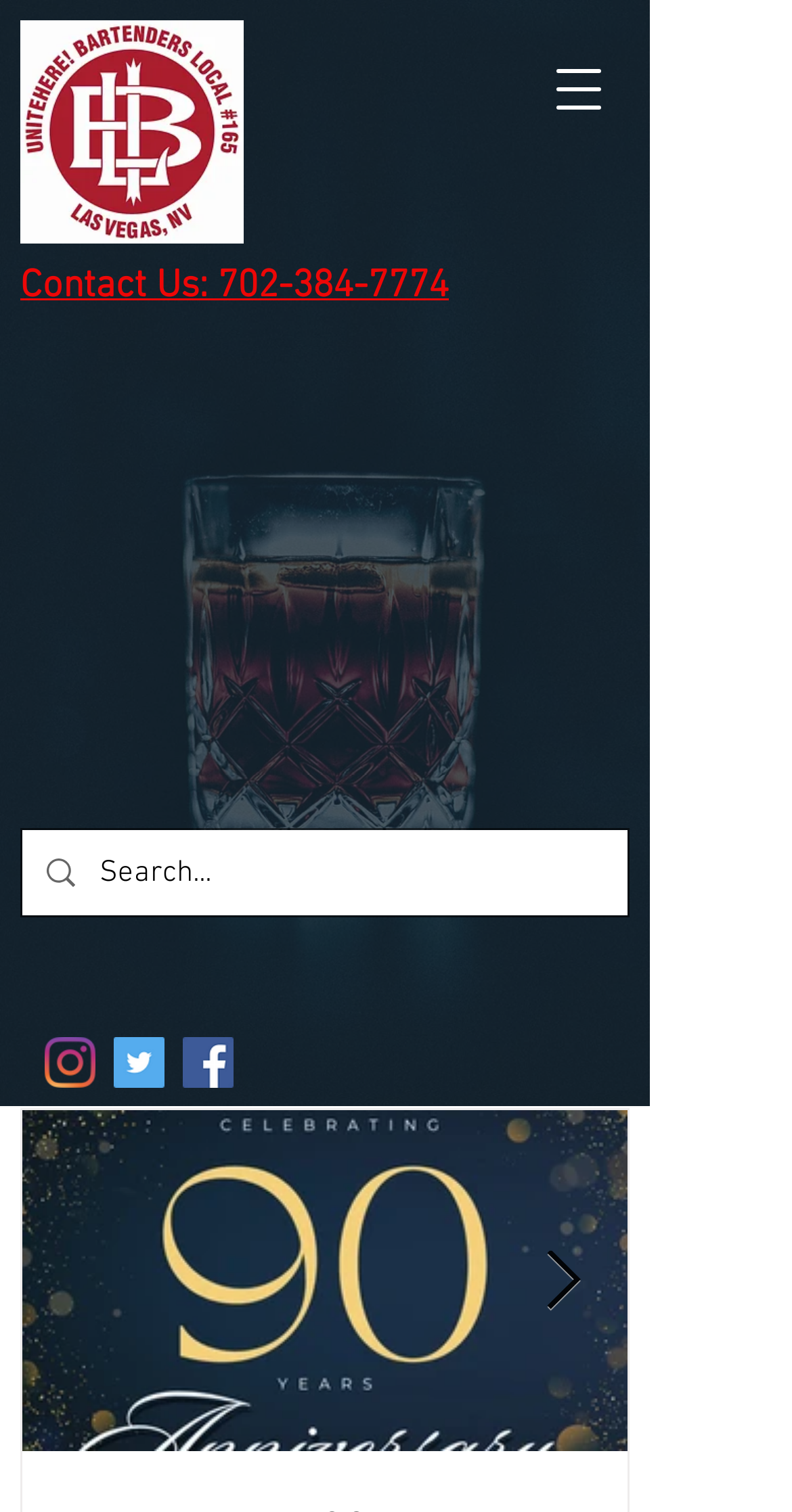Provide a brief response to the question below using a single word or phrase: 
What is the contact number of Bartenders Local 165?

702-384-7774